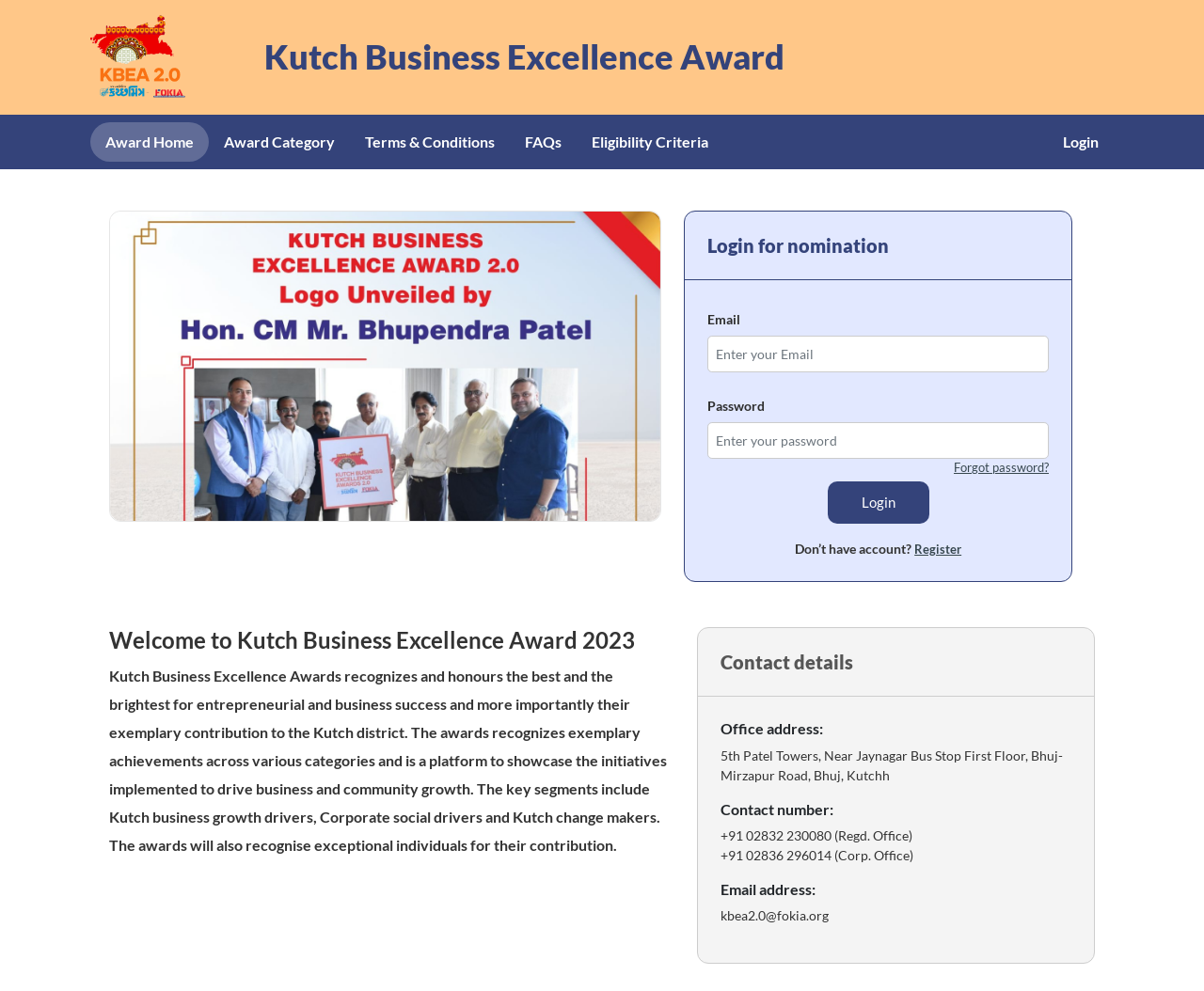Give a concise answer of one word or phrase to the question: 
What is the login button used for?

Login for nomination